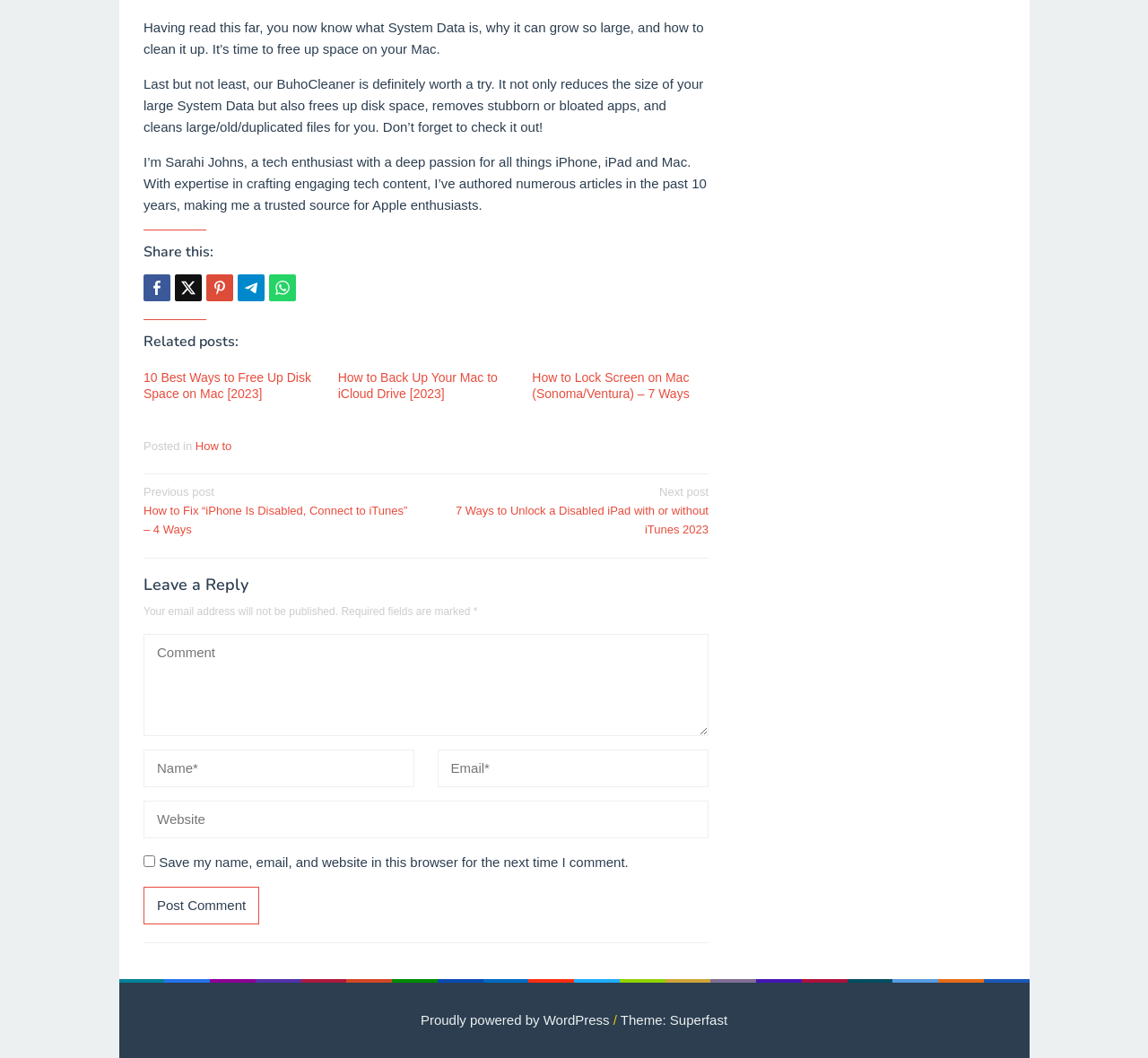Please specify the bounding box coordinates of the clickable region necessary for completing the following instruction: "Read related post about freeing up disk space on Mac". The coordinates must consist of four float numbers between 0 and 1, i.e., [left, top, right, bottom].

[0.125, 0.35, 0.271, 0.379]